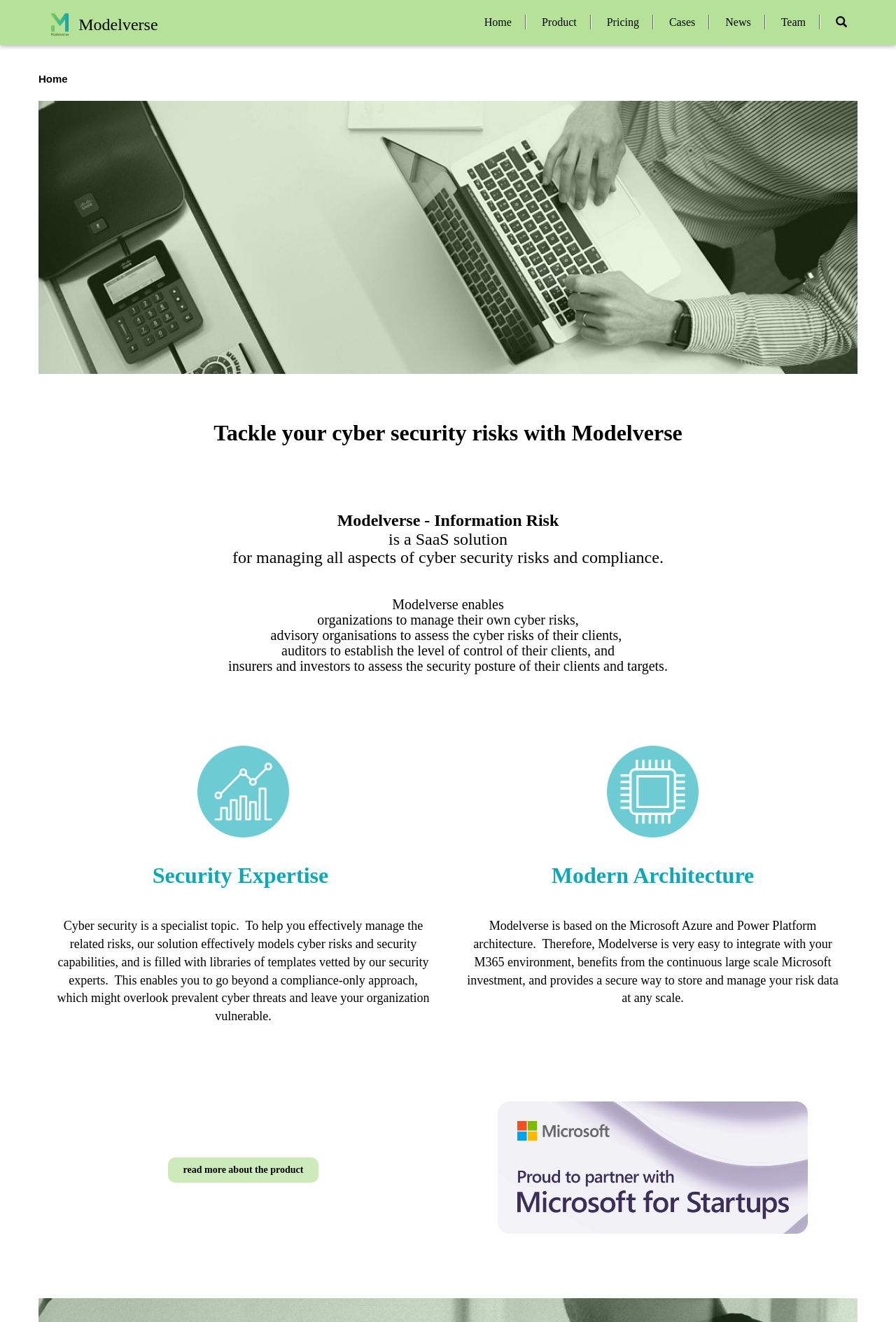Please determine the bounding box coordinates of the element's region to click in order to carry out the following instruction: "Add this session to my schedule". The coordinates should be four float numbers between 0 and 1, i.e., [left, top, right, bottom].

None